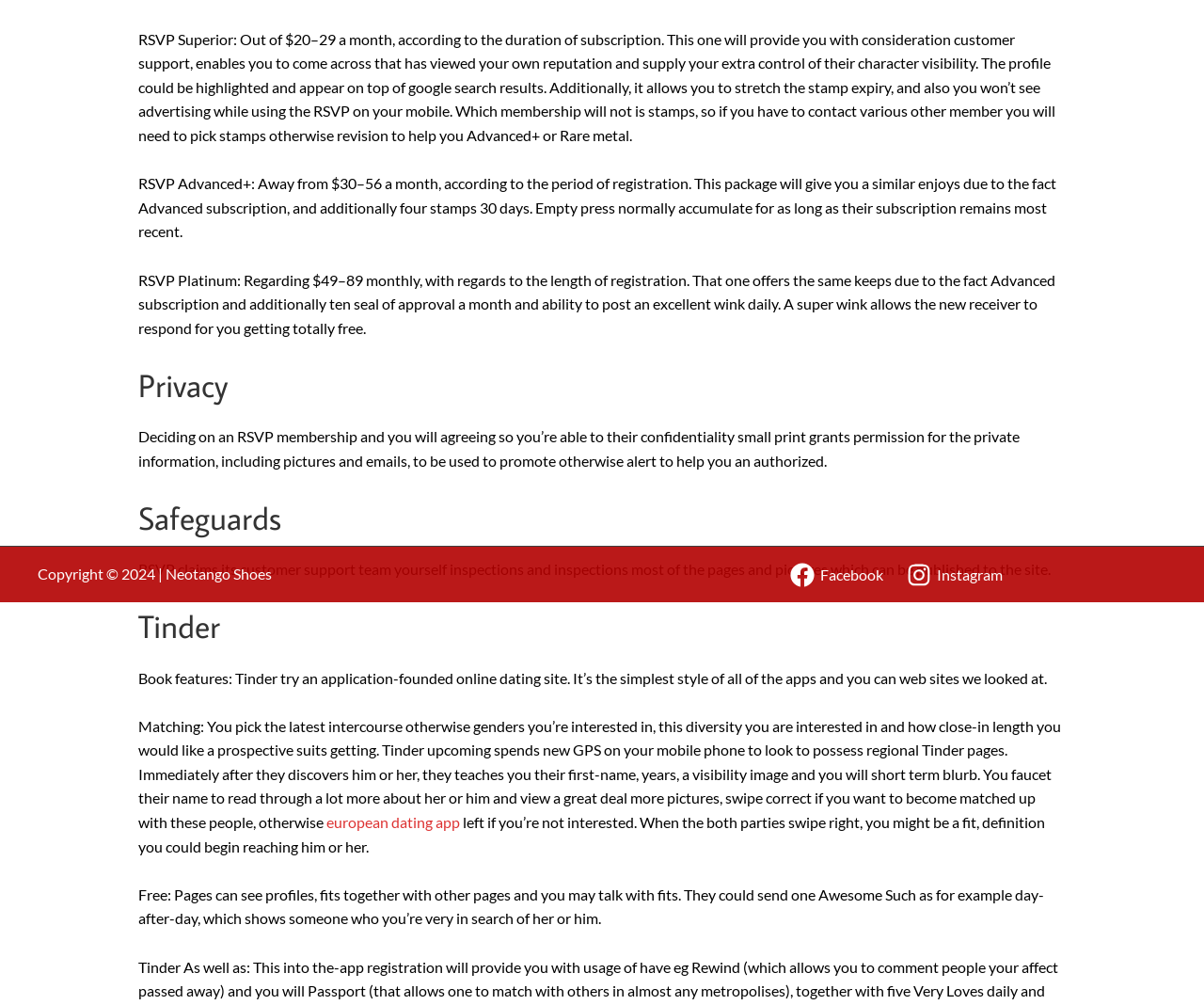Bounding box coordinates are specified in the format (top-left x, top-left y, bottom-right x, bottom-right y). All values are floating point numbers bounded between 0 and 1. Please provide the bounding box coordinate of the region this sentence describes: Digital Marketing

None